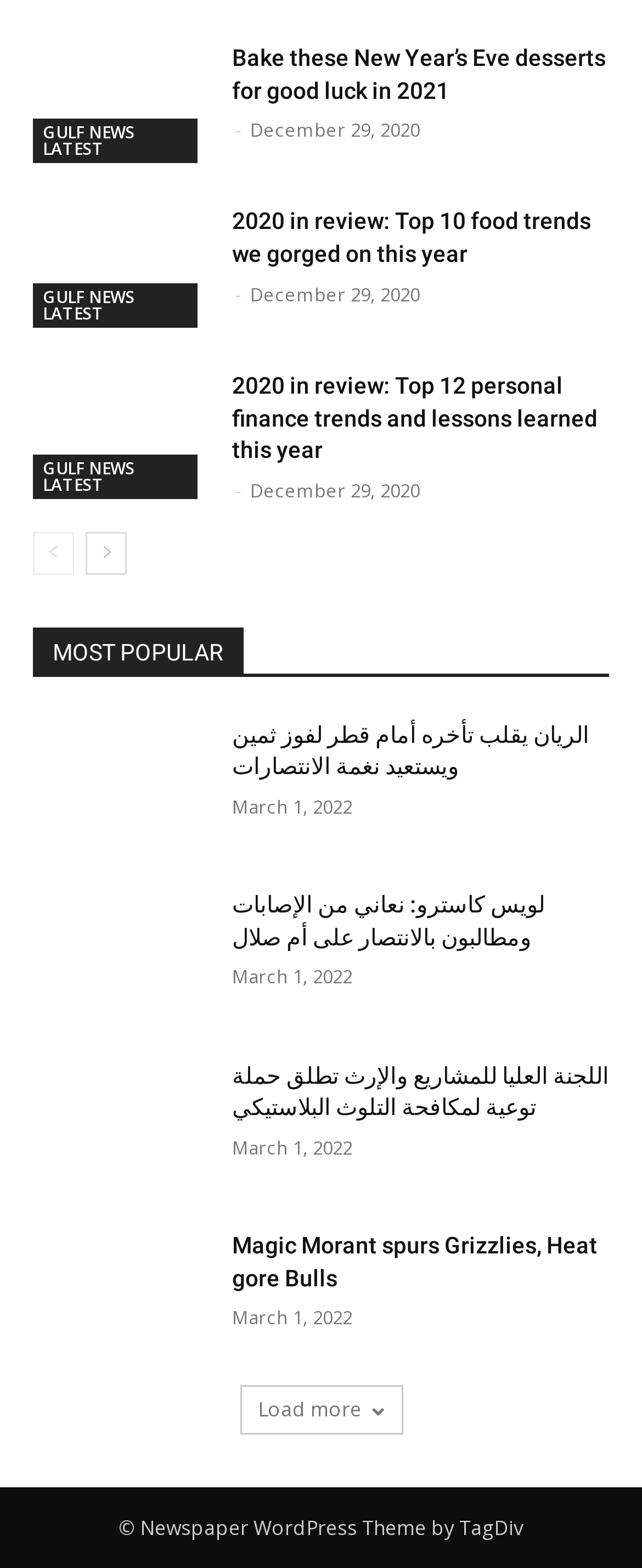Please provide a detailed answer to the question below based on the screenshot: 
How many news articles are on this page?

I counted the number of headings on the page, which represent individual news articles. There are 10 headings in total.